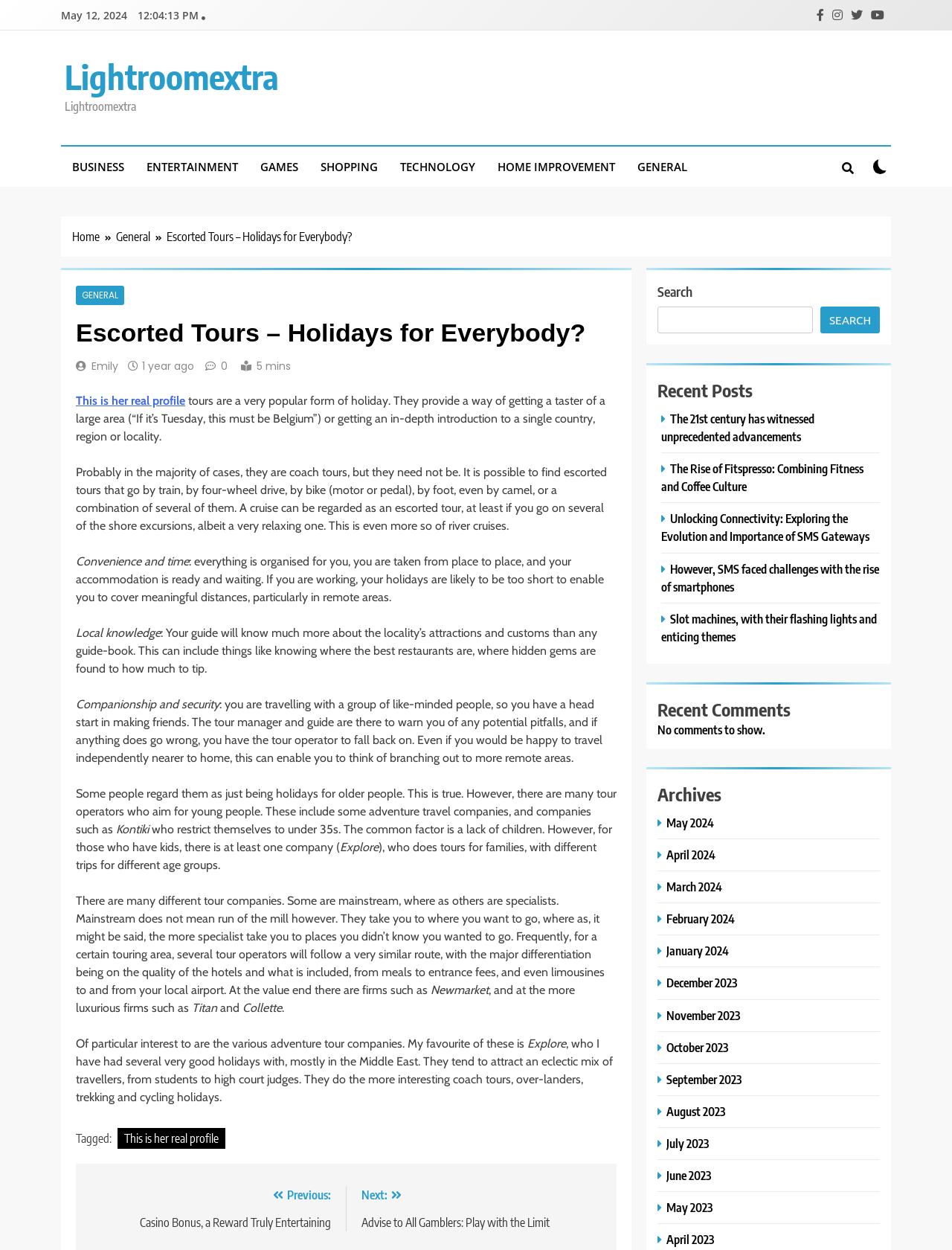What is the last word in the first paragraph of the main content?
Please answer using one word or phrase, based on the screenshot.

Belgium